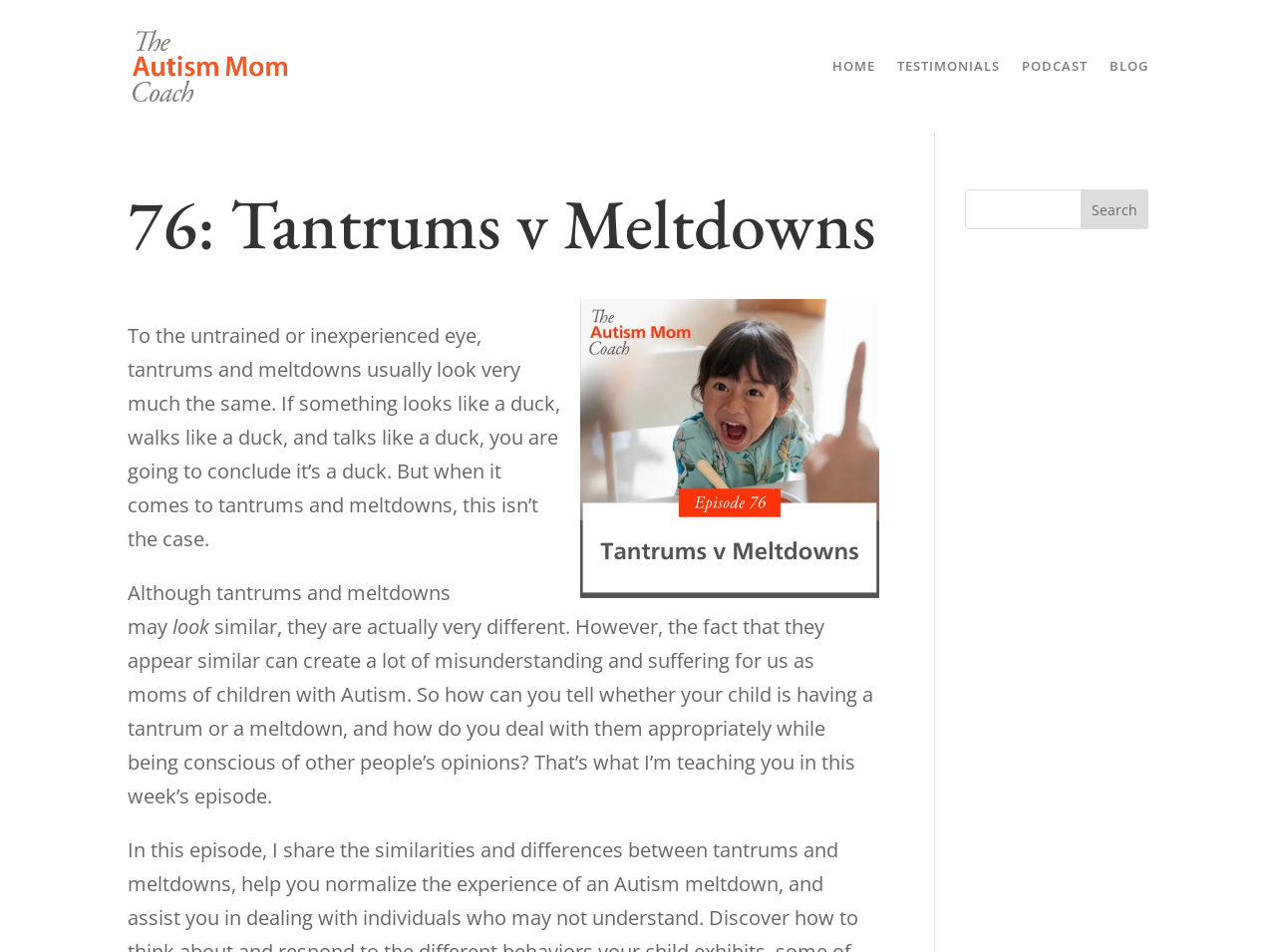Find the bounding box of the UI element described as: "PODCAST". The bounding box coordinates should be given as four float values between 0 and 1, i.e., [left, top, right, bottom].

[0.801, 0.062, 0.852, 0.138]